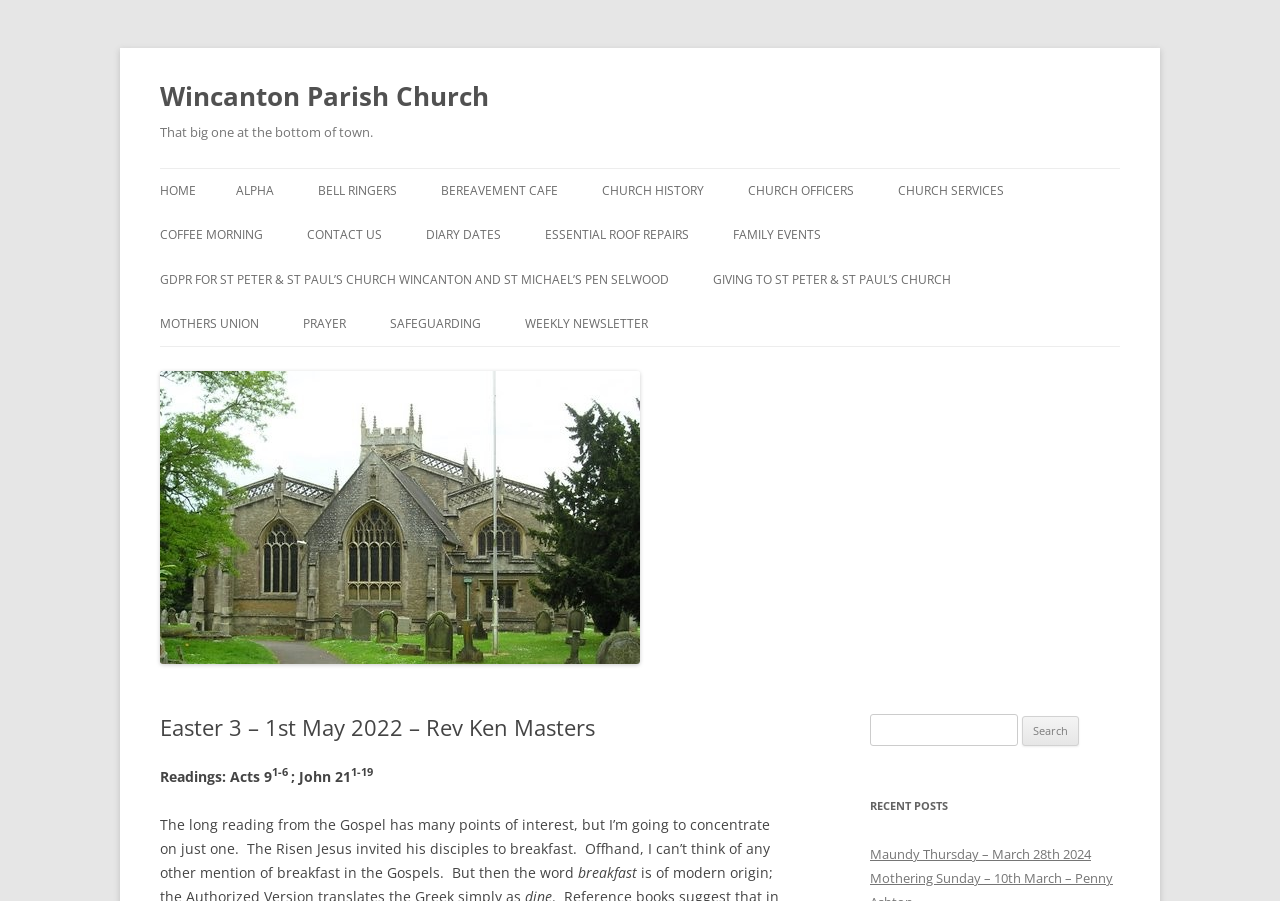What is the topic of the sermon?
Based on the image, answer the question with a single word or brief phrase.

Easter 3